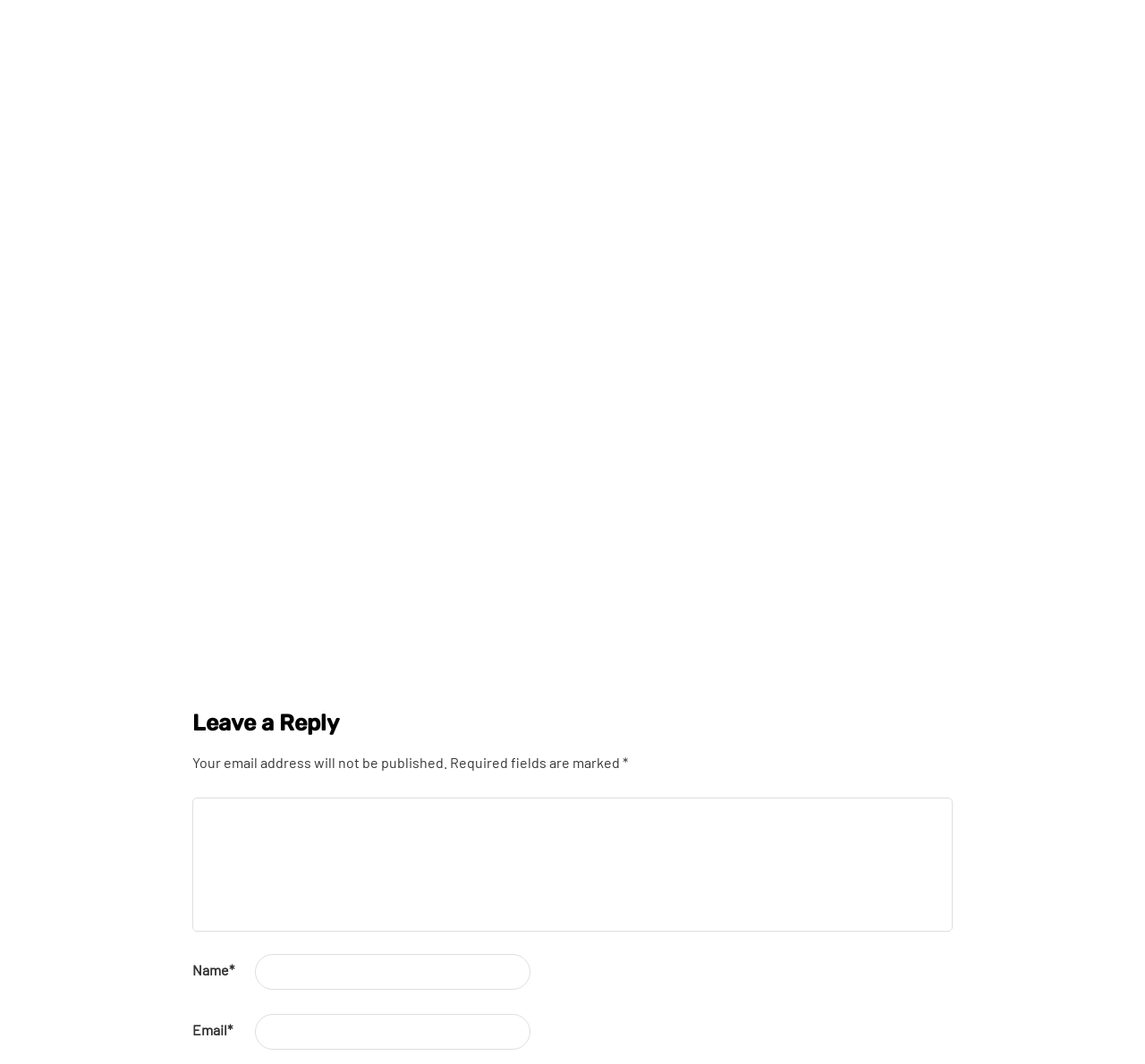Pinpoint the bounding box coordinates of the clickable area necessary to execute the following instruction: "Enter your name in the 'Name' field". The coordinates should be given as four float numbers between 0 and 1, namely [left, top, right, bottom].

[0.223, 0.896, 0.463, 0.93]